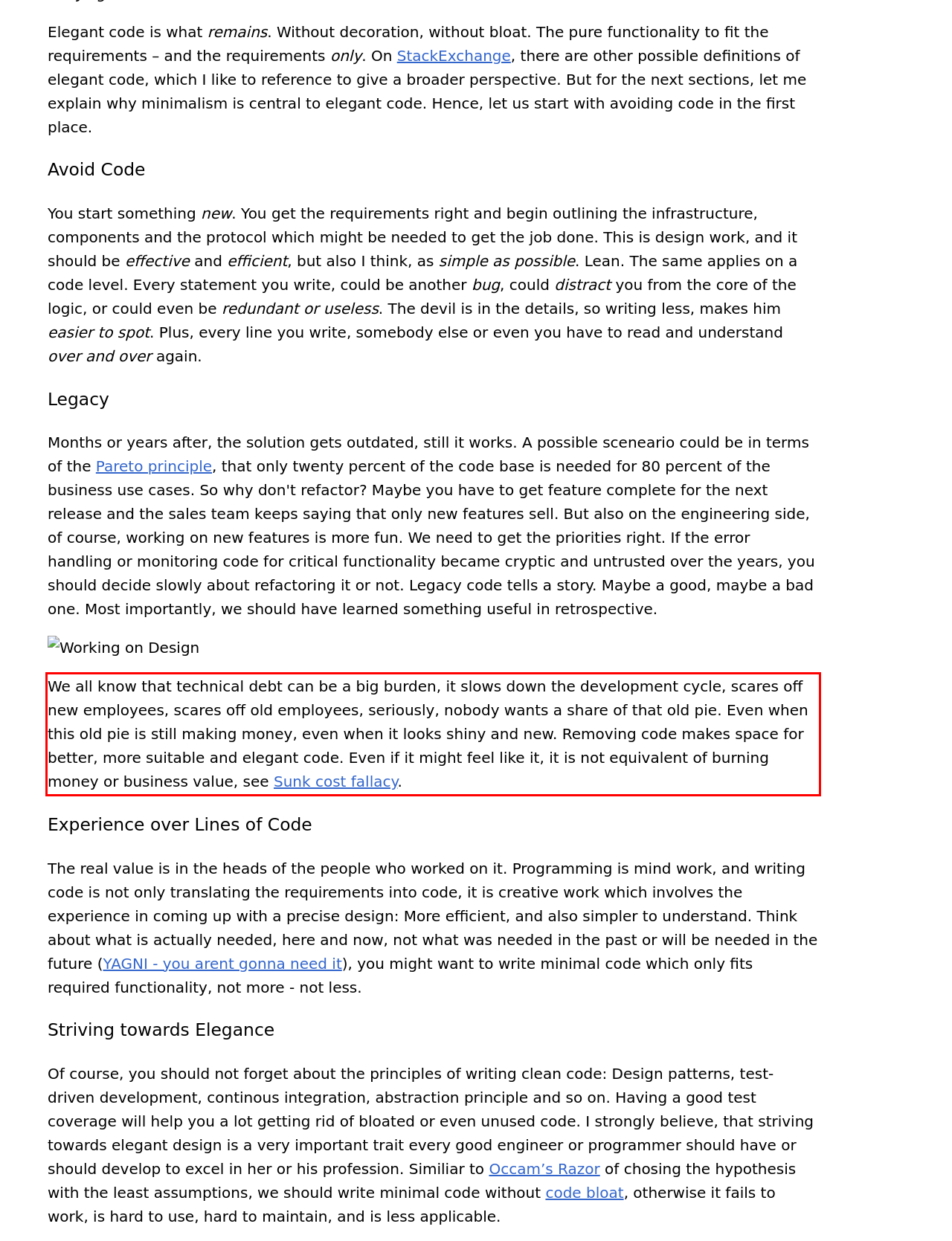Analyze the red bounding box in the provided webpage screenshot and generate the text content contained within.

We all know that technical debt can be a big burden, it slows down the development cycle, scares off new employees, scares off old employees, seriously, nobody wants a share of that old pie. Even when this old pie is still making money, even when it looks shiny and new. Removing code makes space for better, more suitable and elegant code. Even if it might feel like it, it is not equivalent of burning money or business value, see Sunk cost fallacy.